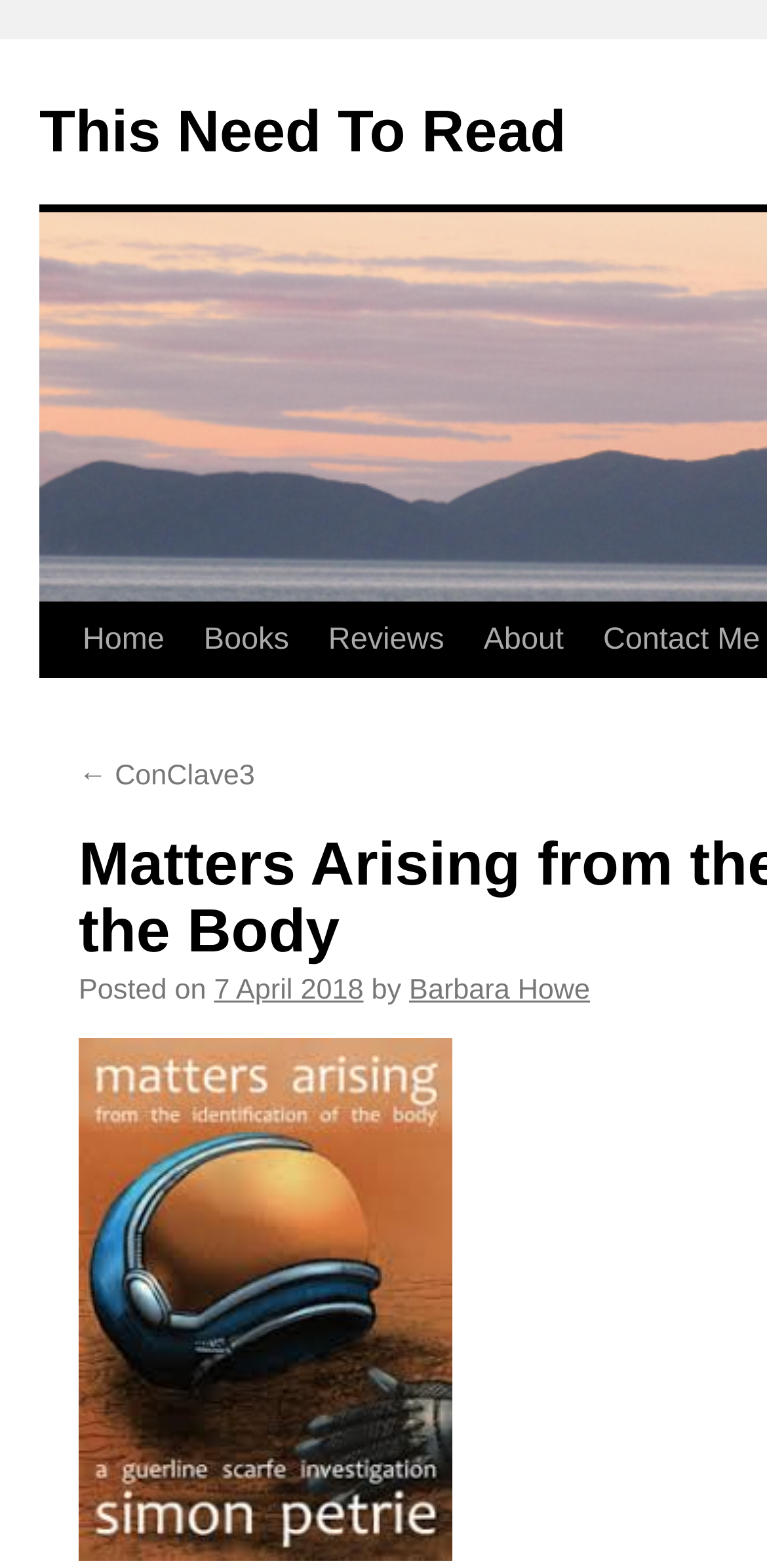Provide the bounding box coordinates of the section that needs to be clicked to accomplish the following instruction: "visit about page."

[0.605, 0.385, 0.761, 0.433]